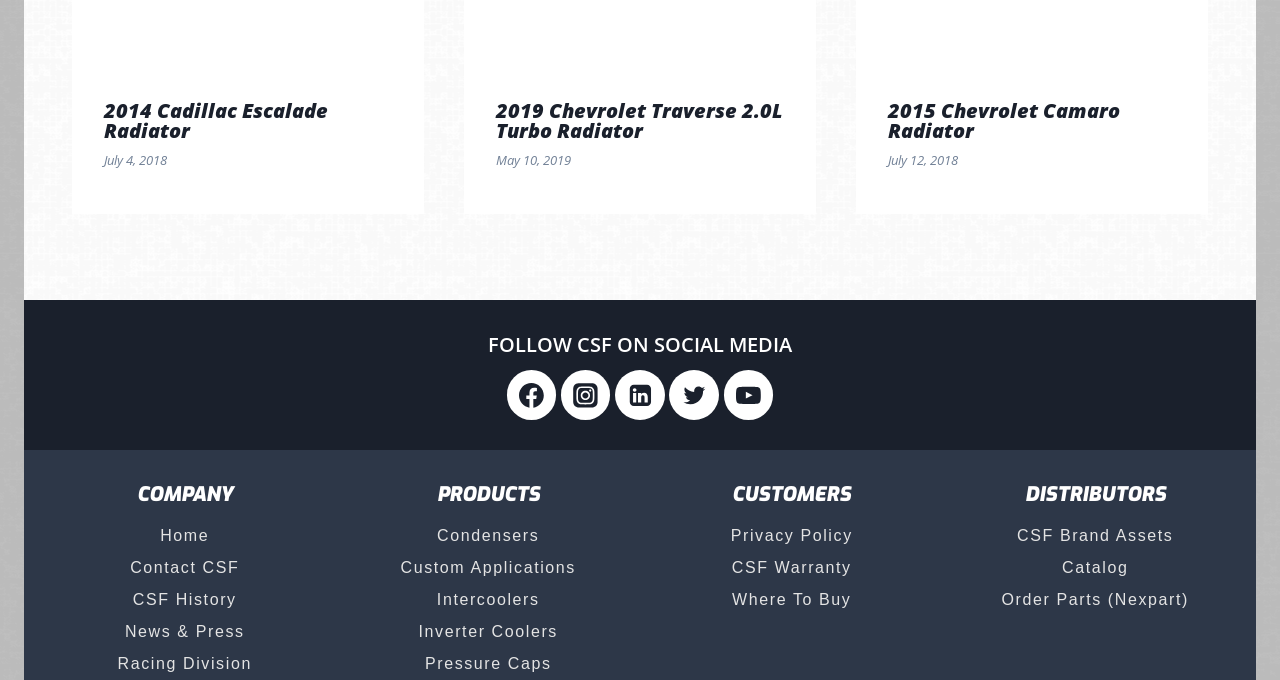Please answer the following question as detailed as possible based on the image: 
How many social media platforms are listed?

I counted the number of links under the 'FOLLOW CSF ON SOCIAL MEDIA' heading and found five links: Facebook, Instagram, Linkedin, Twitter, and YouTube.